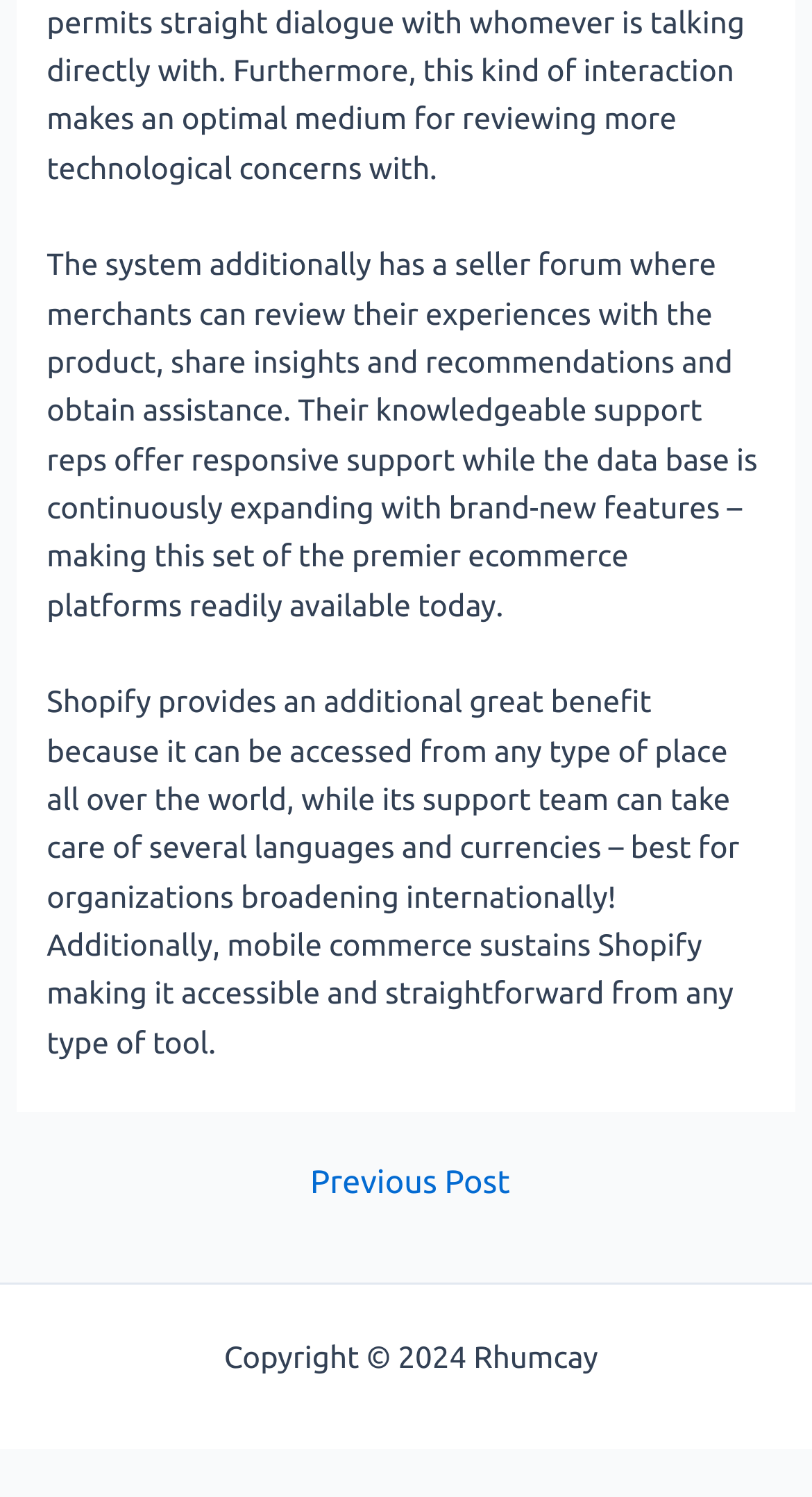Please examine the image and provide a detailed answer to the question: What is the purpose of the link at the bottom?

The link at the bottom of the webpage, indicated by the element with ID 160, is for accessing the sitemap, which is a page that provides a hierarchical view of the website's structure and content.